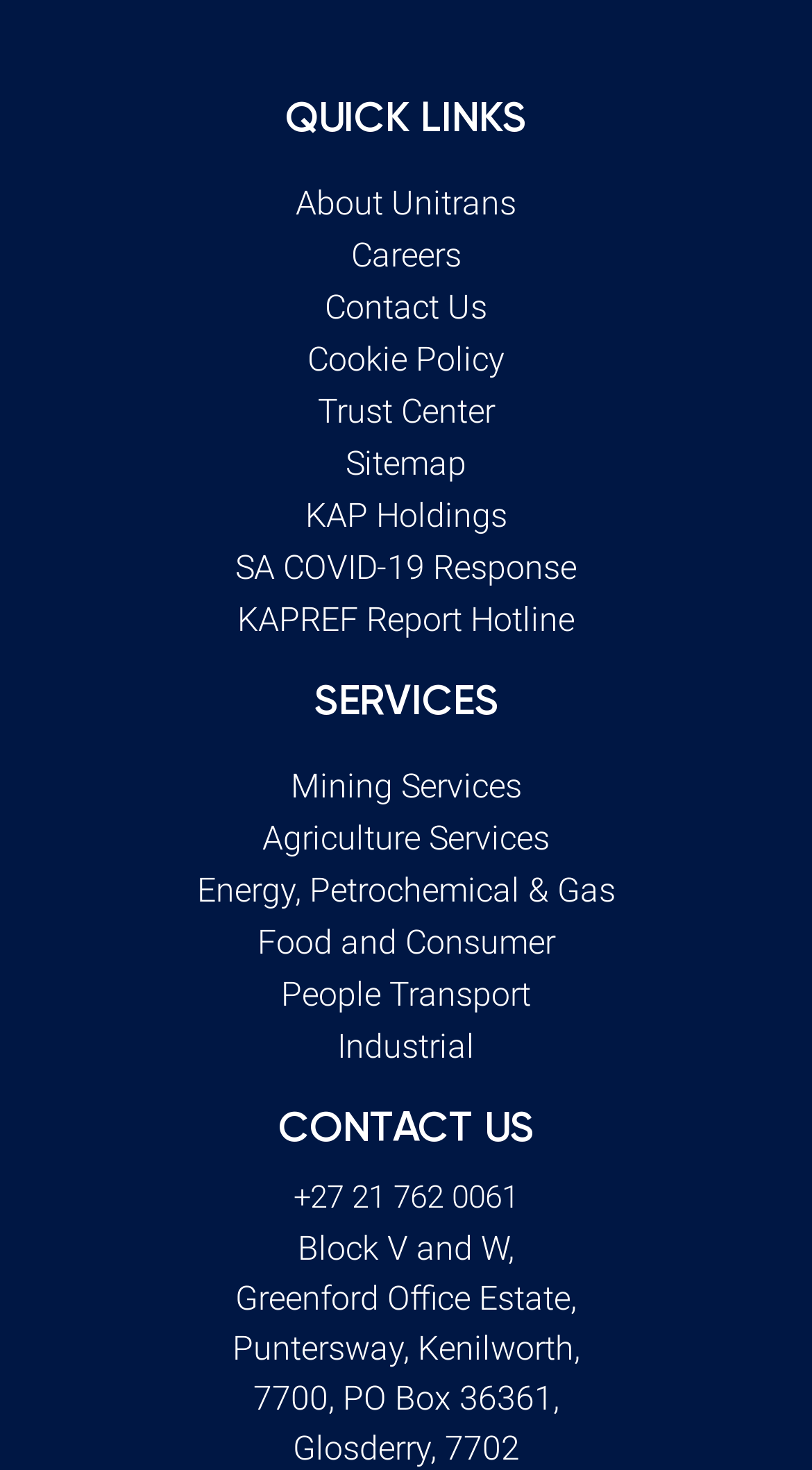Bounding box coordinates are specified in the format (top-left x, top-left y, bottom-right x, bottom-right y). All values are floating point numbers bounded between 0 and 1. Please provide the bounding box coordinate of the region this sentence describes: Industrial

[0.026, 0.698, 0.974, 0.726]